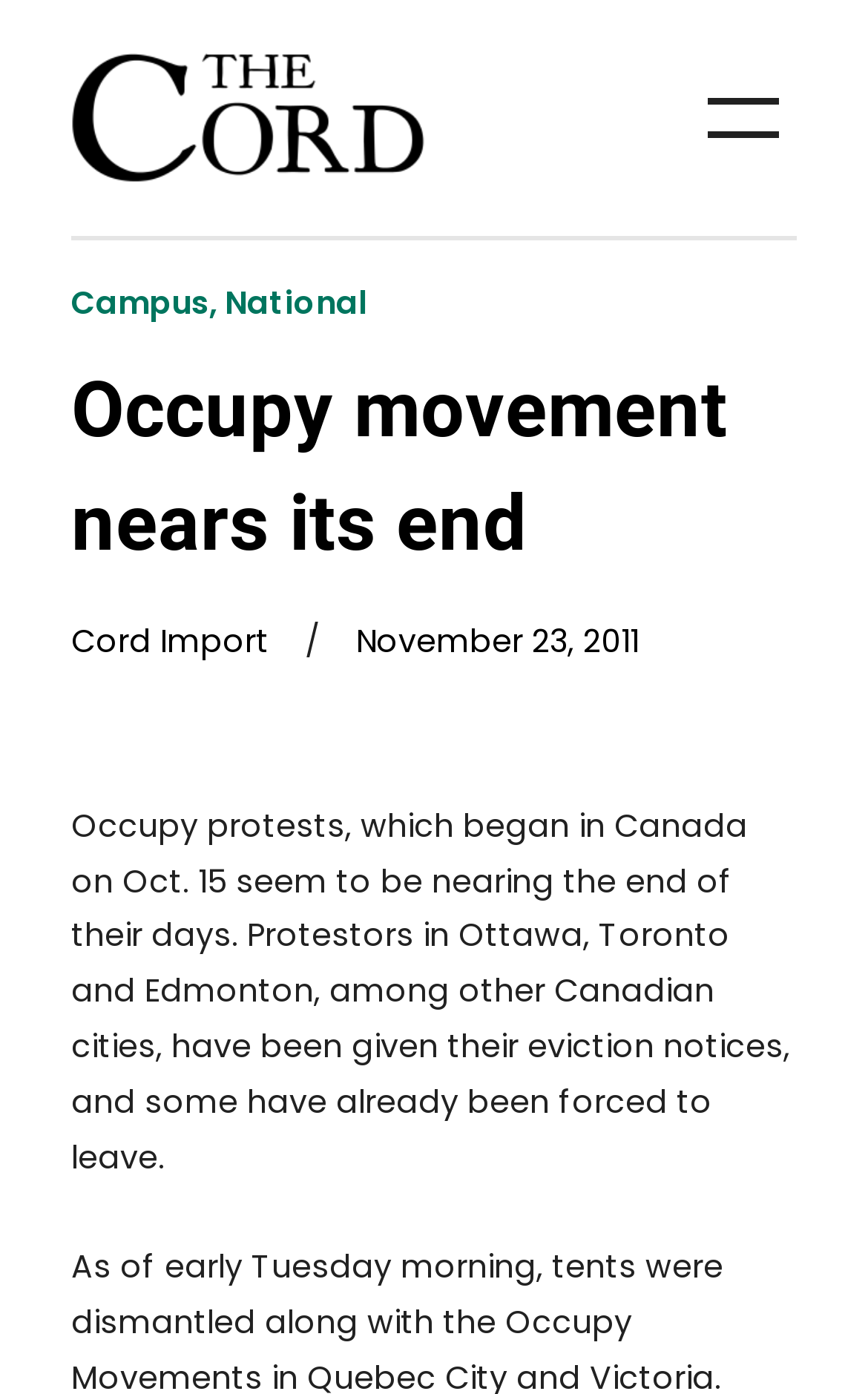What is the name of the publication?
Please elaborate on the answer to the question with detailed information.

The name of the publication can be found at the top of the webpage, where it says 'Occupy movement nears its end – The Cord'. The Cord is also an image and a link, which suggests that it is the name of the publication.